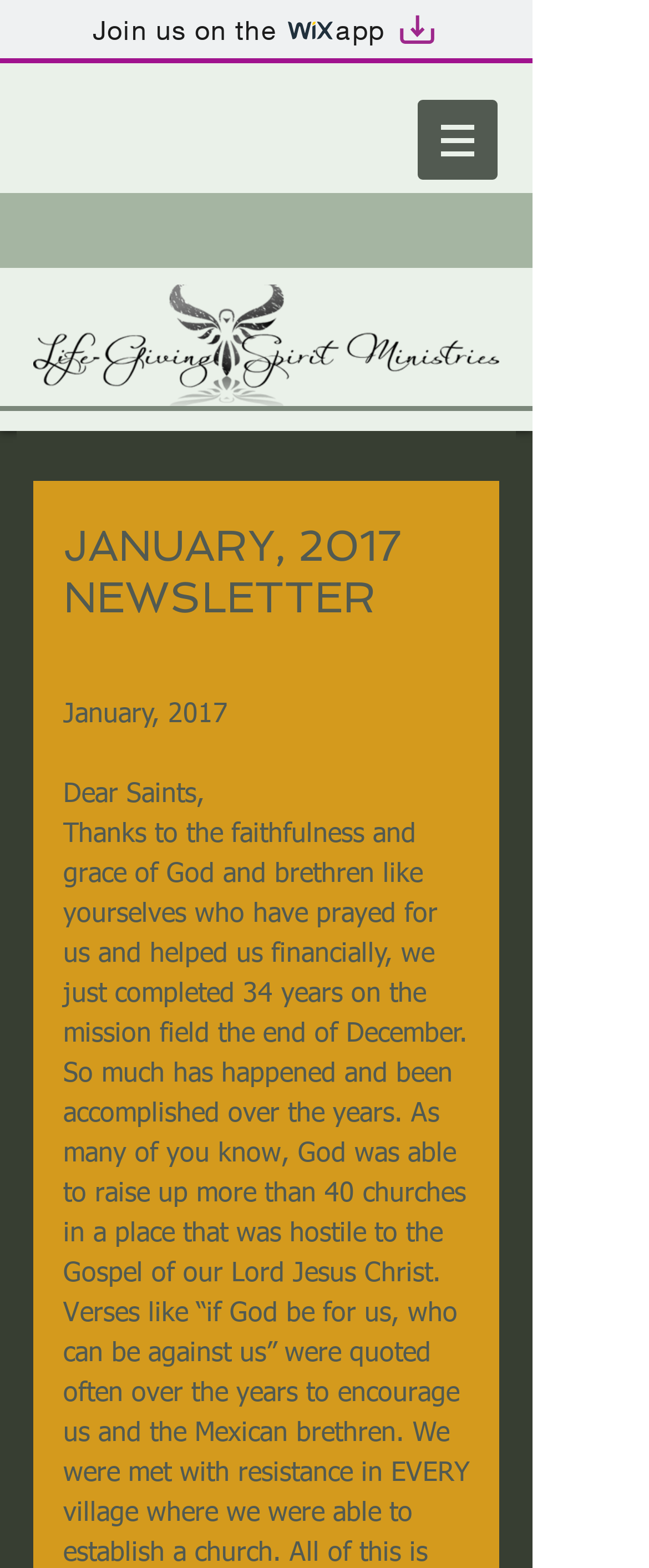Determine the bounding box for the described UI element: "value="Search"".

None